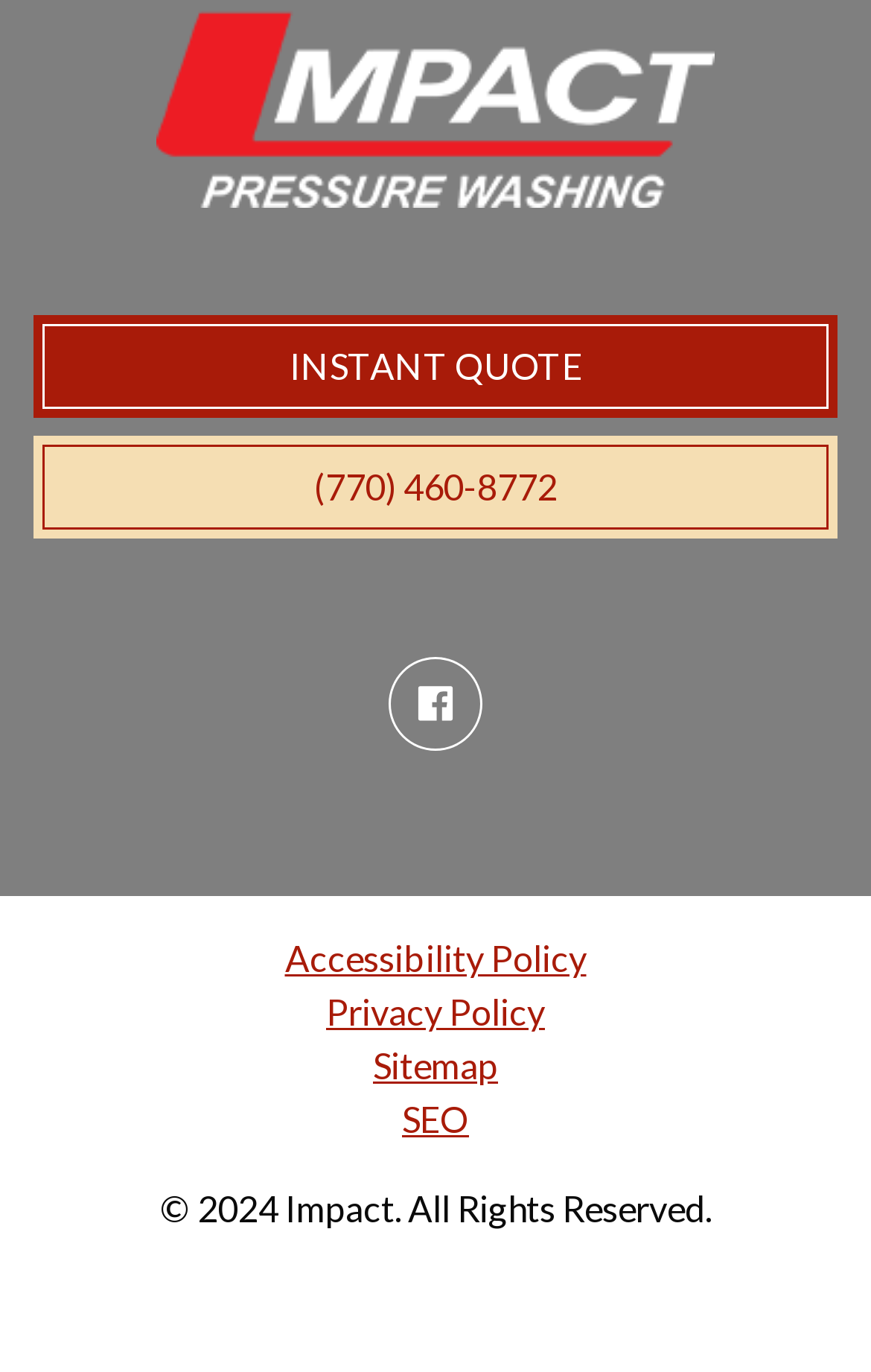Locate the bounding box of the UI element described in the following text: "aria-label="Our Facebook Account"".

[0.446, 0.479, 0.554, 0.548]